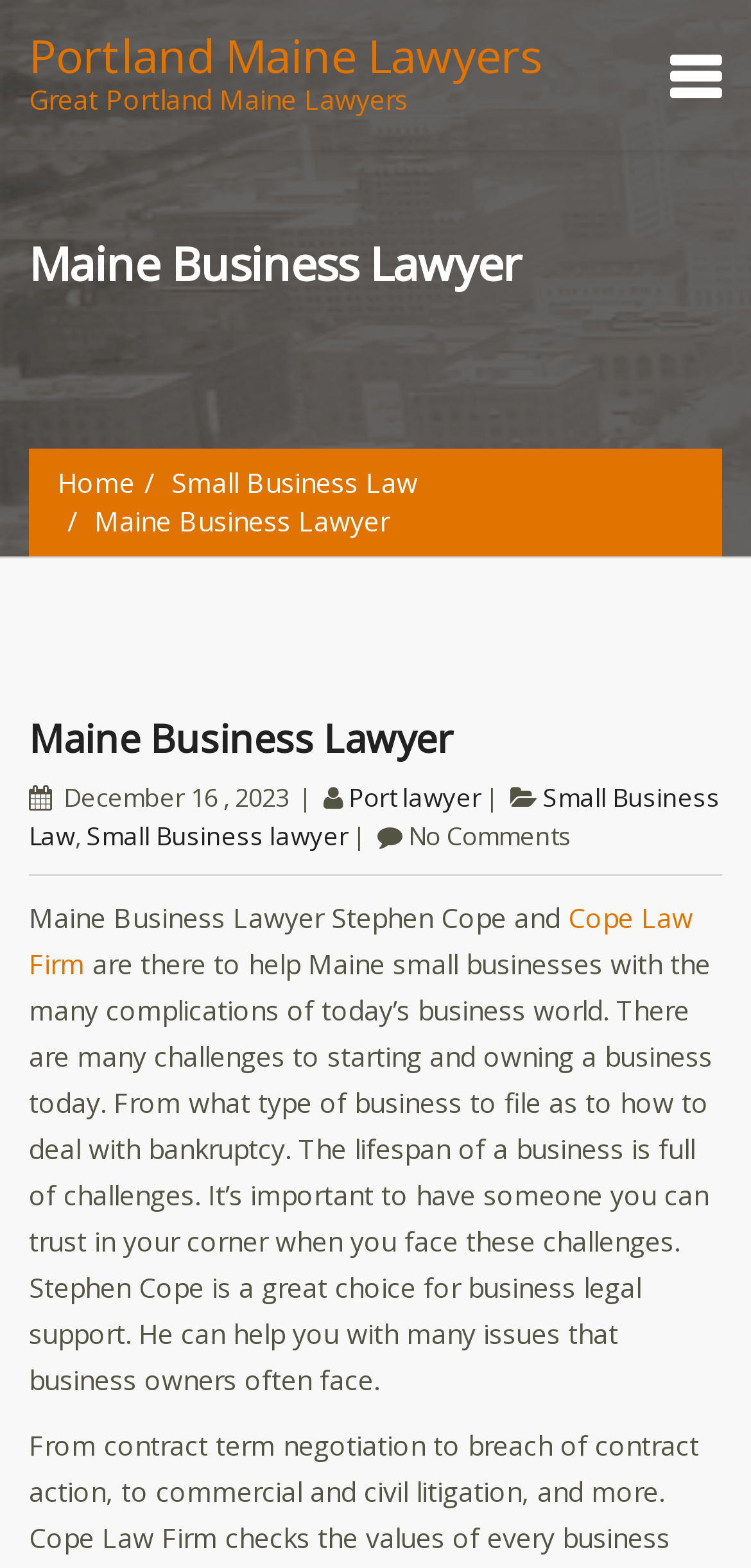What type of law does the firm specialize in?
Based on the image content, provide your answer in one word or a short phrase.

Small Business Law